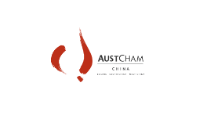Summarize the image with a detailed caption.

The image features the logo of AustCham China, which represents the Australian Chamber of Commerce in China. The logo prominently displays a stylized red emblem alongside the text "AUSTCHAM CHINA." This logo symbolizes the organization's commitment to fostering business relations and networking between Australia and China, reflecting its role in promoting trade, investment, and collaboration in various sectors. The visual design combines a modern aesthetic with a nod to cultural elements, aligning with its mission to bridge the two nations in economic and professional endeavors.